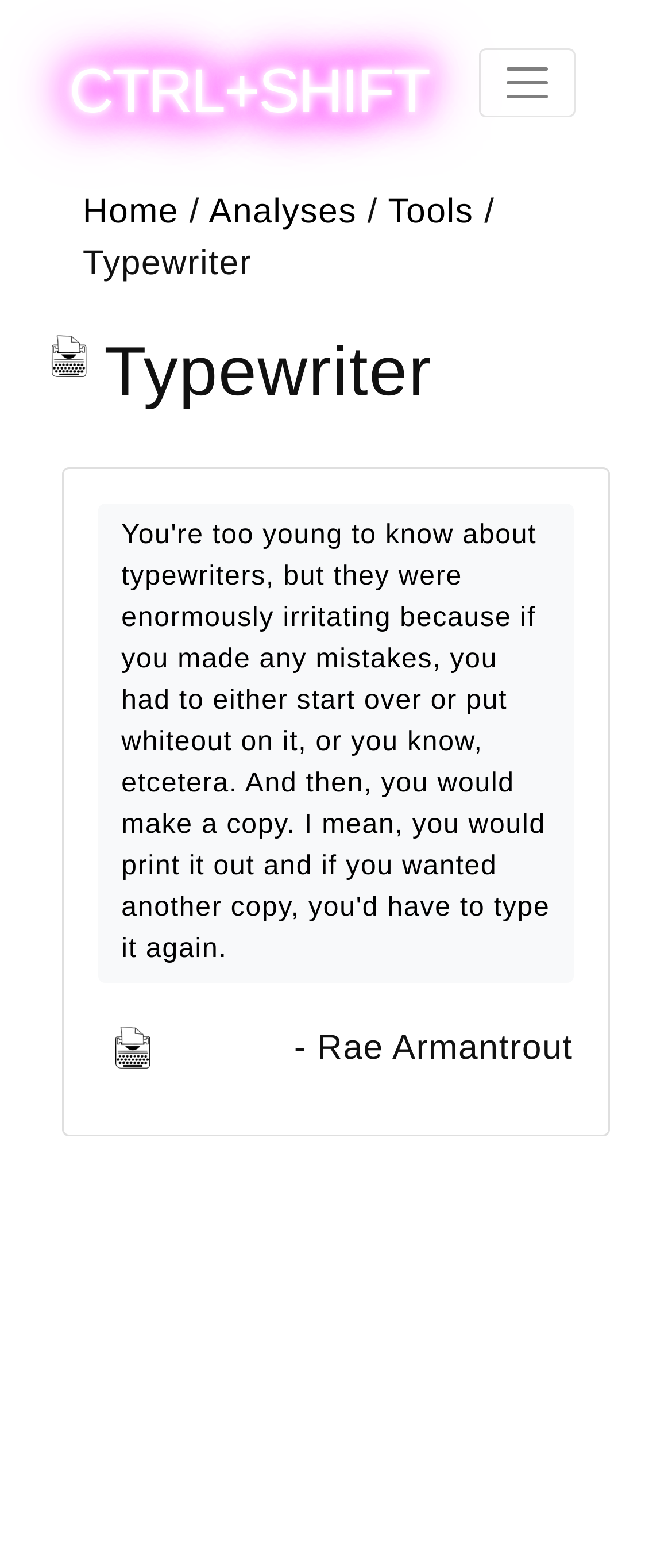Provide the bounding box coordinates, formatted as (top-left x, top-left y, bottom-right x, bottom-right y), with all values being floating point numbers between 0 and 1. Identify the bounding box of the UI element that matches the description: aria-label="Toggle navigation"

[0.713, 0.031, 0.856, 0.075]